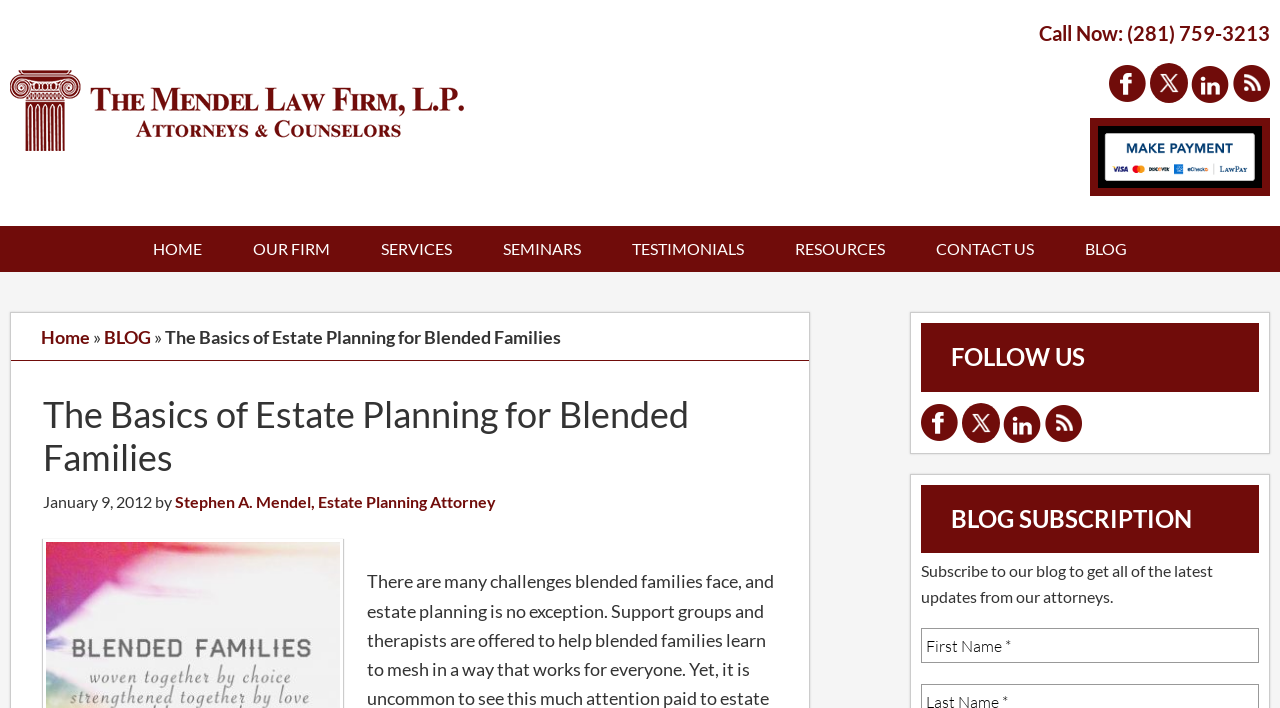Identify the bounding box coordinates of the clickable region required to complete the instruction: "Call the phone number". The coordinates should be given as four float numbers within the range of 0 and 1, i.e., [left, top, right, bottom].

[0.88, 0.03, 0.992, 0.064]